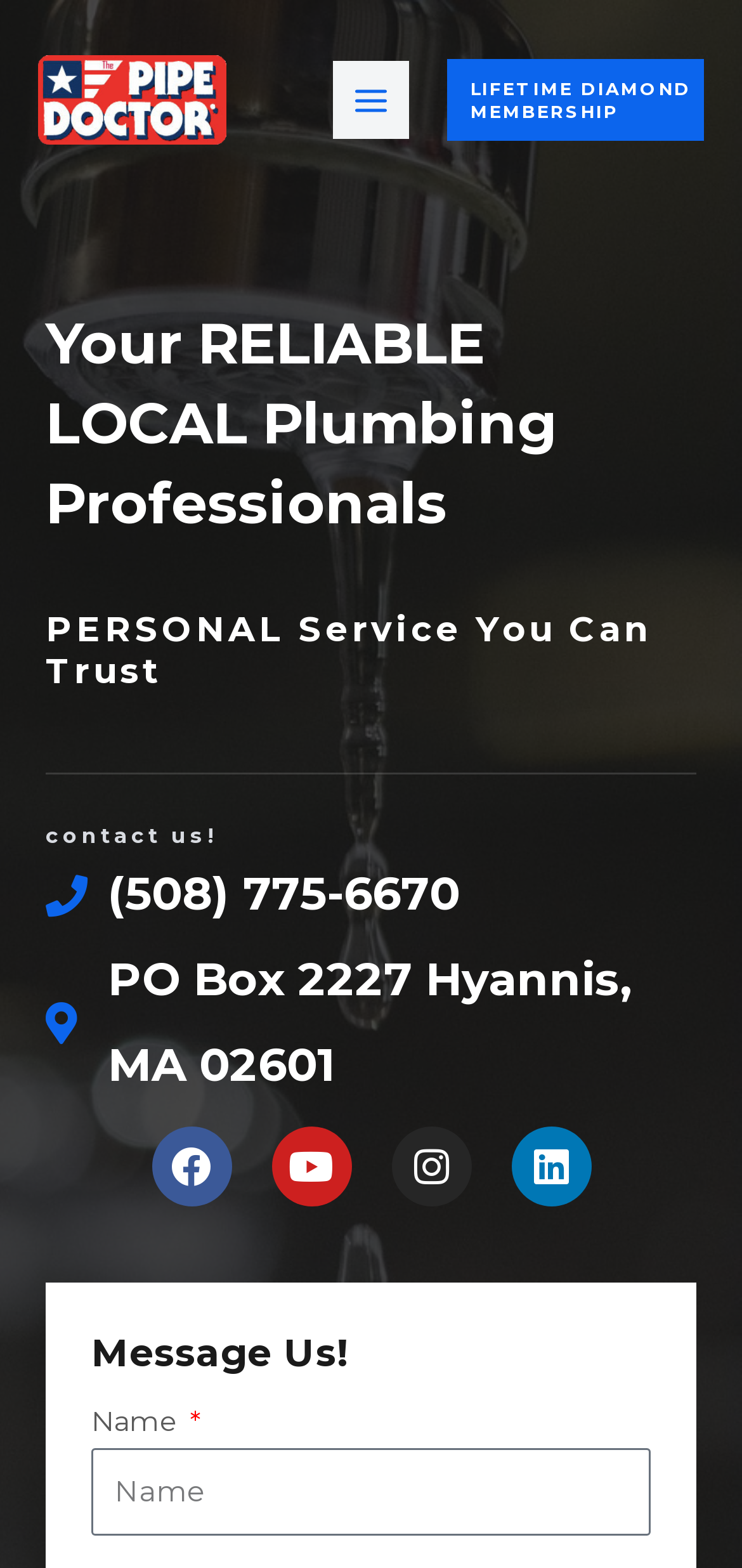Identify the headline of the webpage and generate its text content.

Your RELIABLE LOCAL Plumbing Professionals